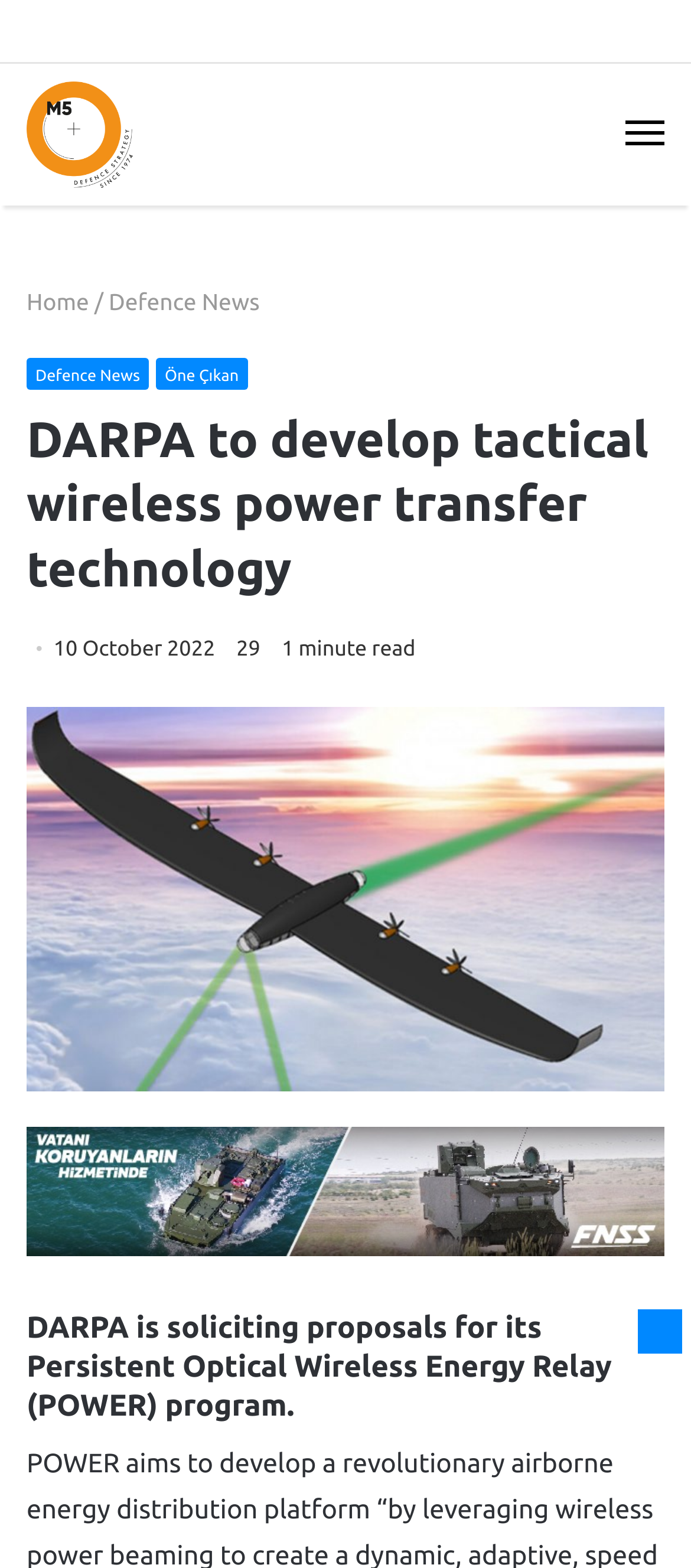What is the name of the program mentioned in the article?
Examine the webpage screenshot and provide an in-depth answer to the question.

I found the name of the program mentioned in the article by looking at the heading element located in the middle of the page, which says 'DARPA is soliciting proposals for its Persistent Optical Wireless Energy Relay (POWER) program'.